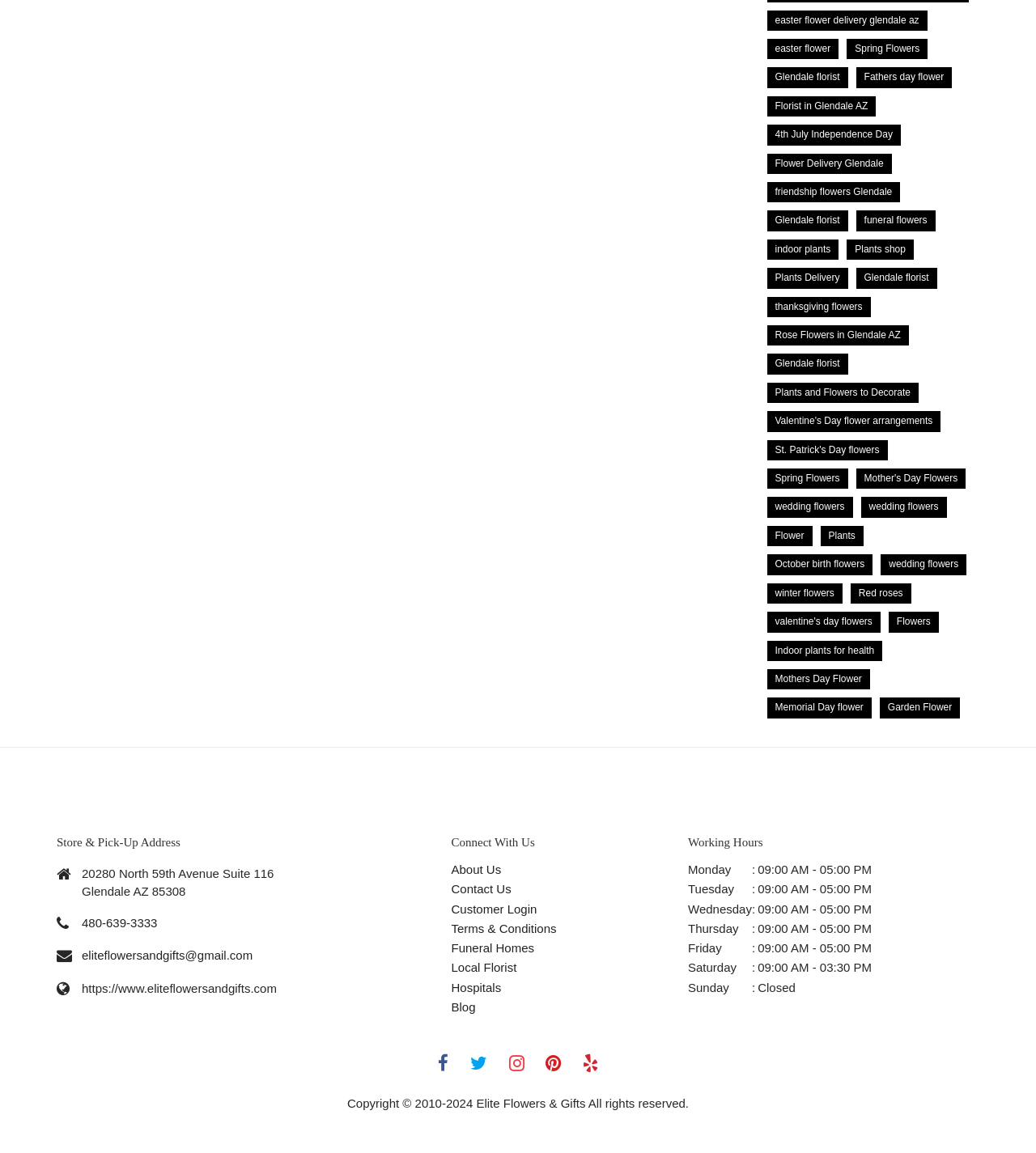What is the address of the store? From the image, respond with a single word or brief phrase.

20280 North 59th Avenue Suite 116 Glendale AZ 85308